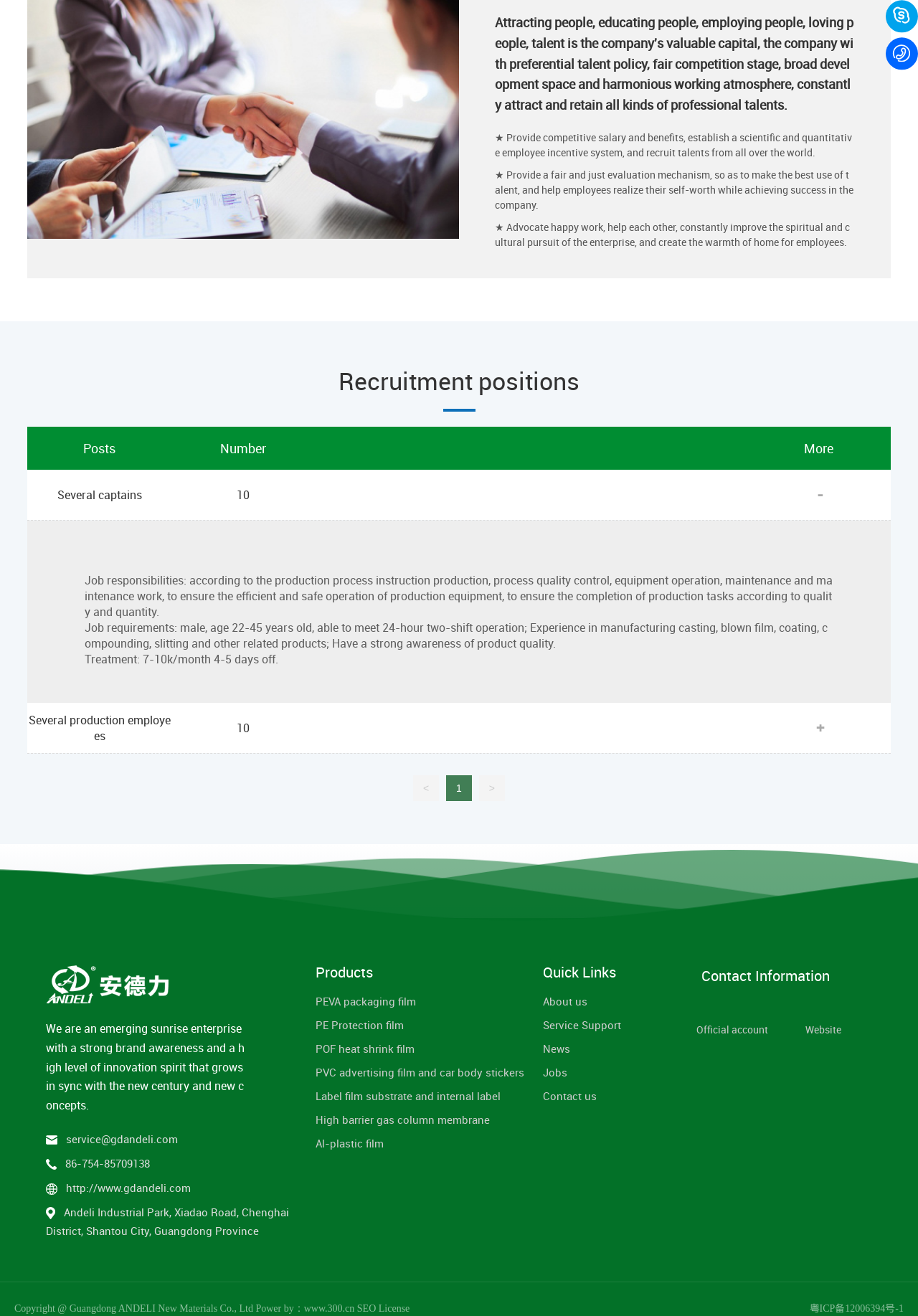Identify the bounding box for the UI element that is described as follows: "PE Protection film".

[0.343, 0.77, 0.571, 0.788]